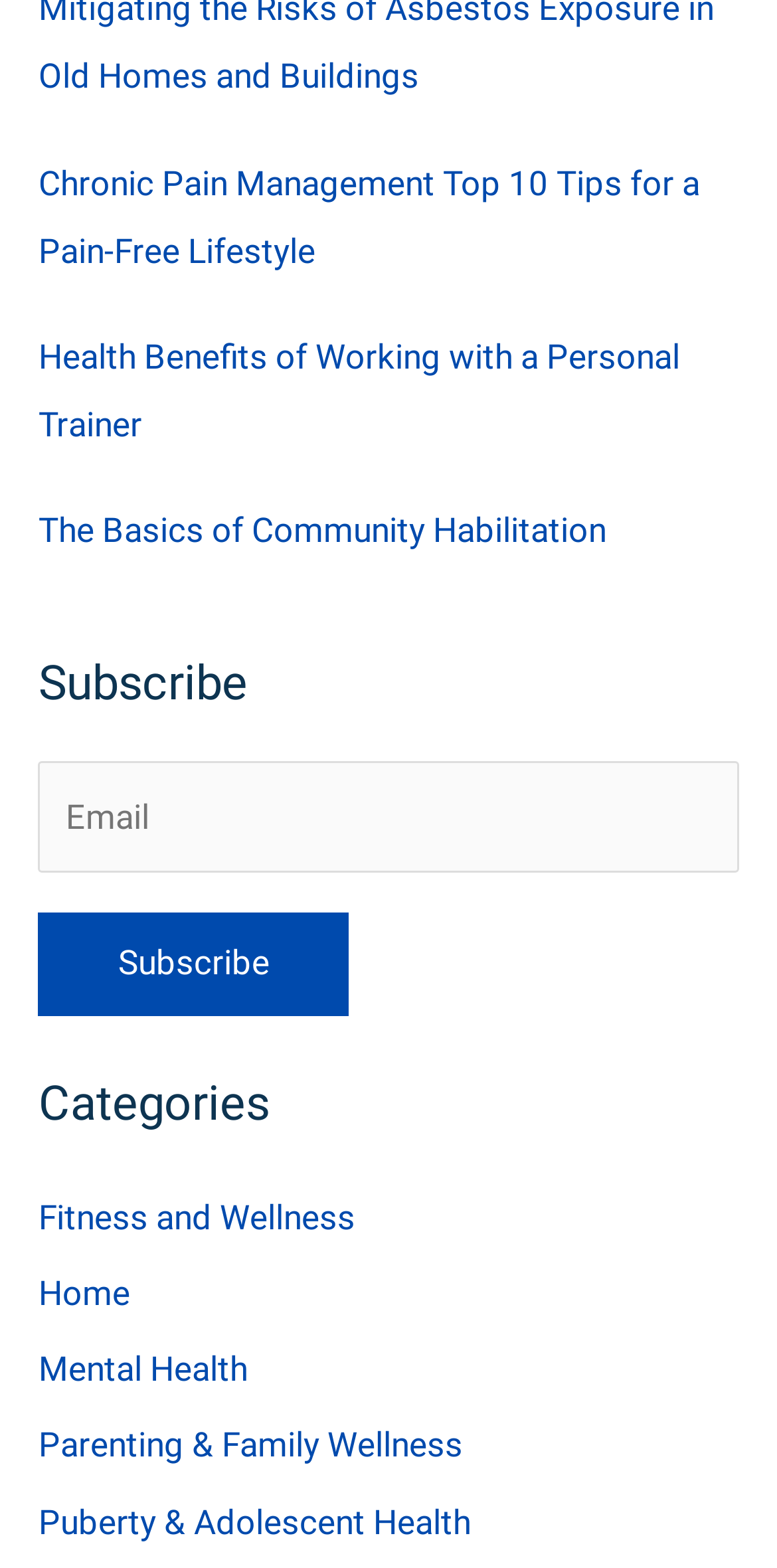How many categories are listed? Look at the image and give a one-word or short phrase answer.

5